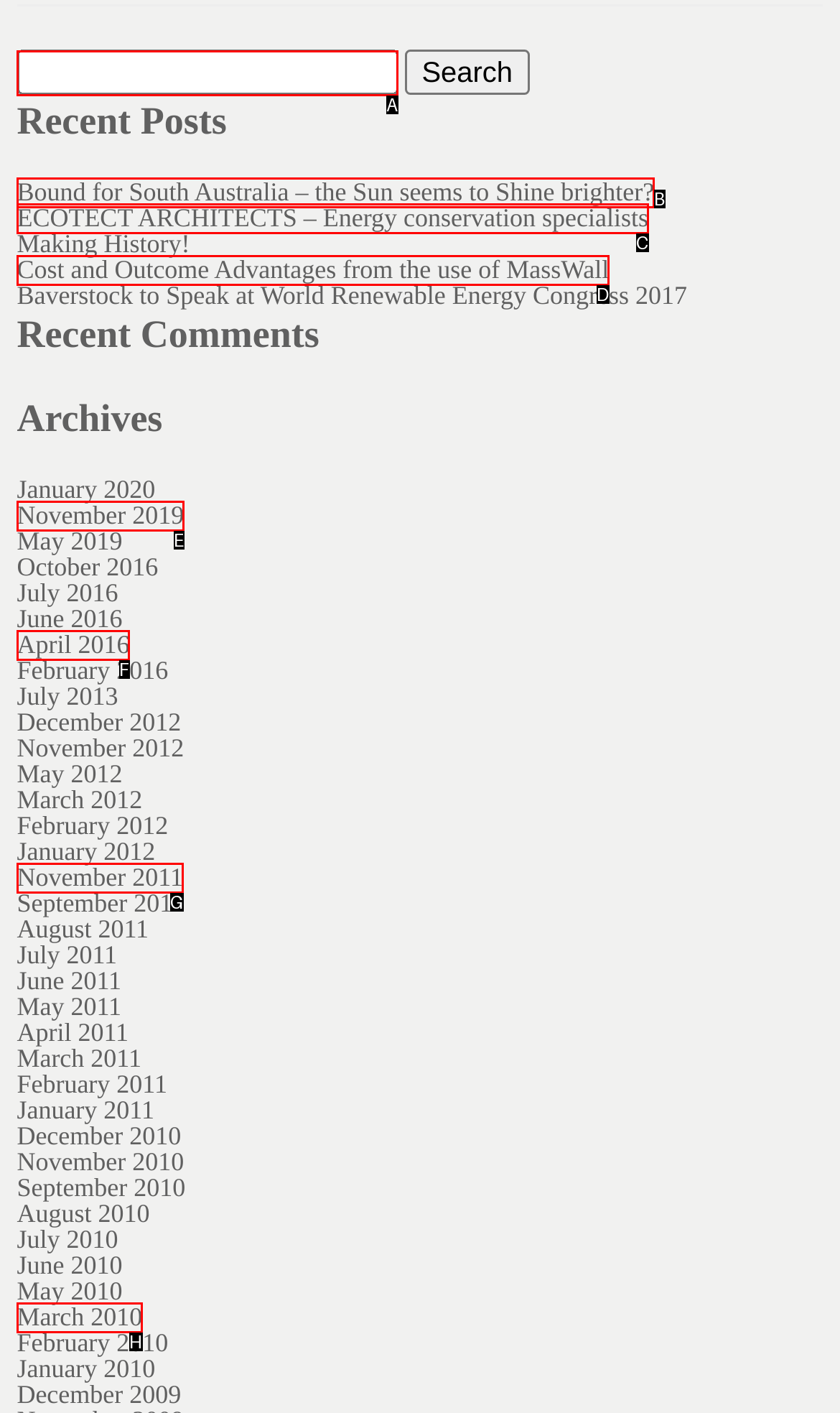Pick the HTML element that corresponds to the description: parent_node: Search for: name="s"
Answer with the letter of the correct option from the given choices directly.

A